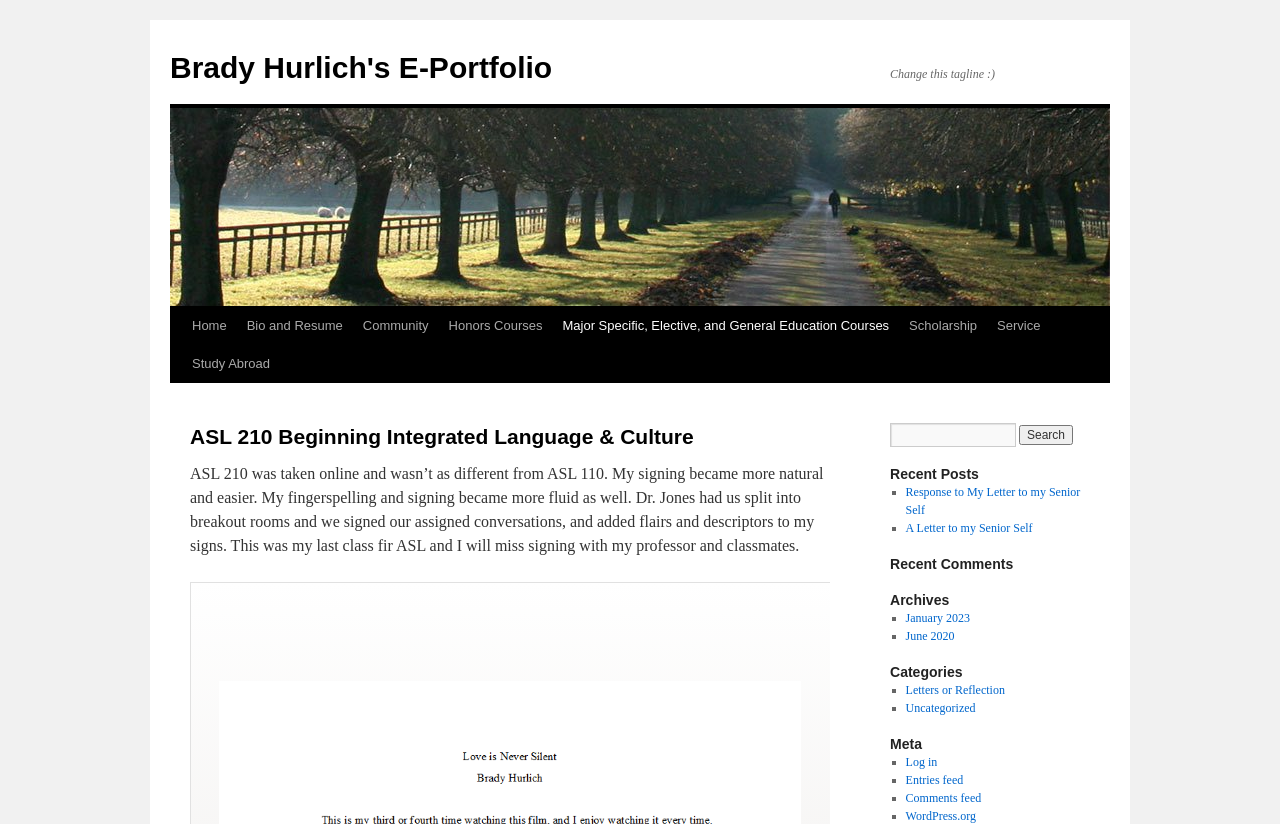Identify the bounding box coordinates of the HTML element based on this description: "Skip to content".

[0.132, 0.371, 0.148, 0.51]